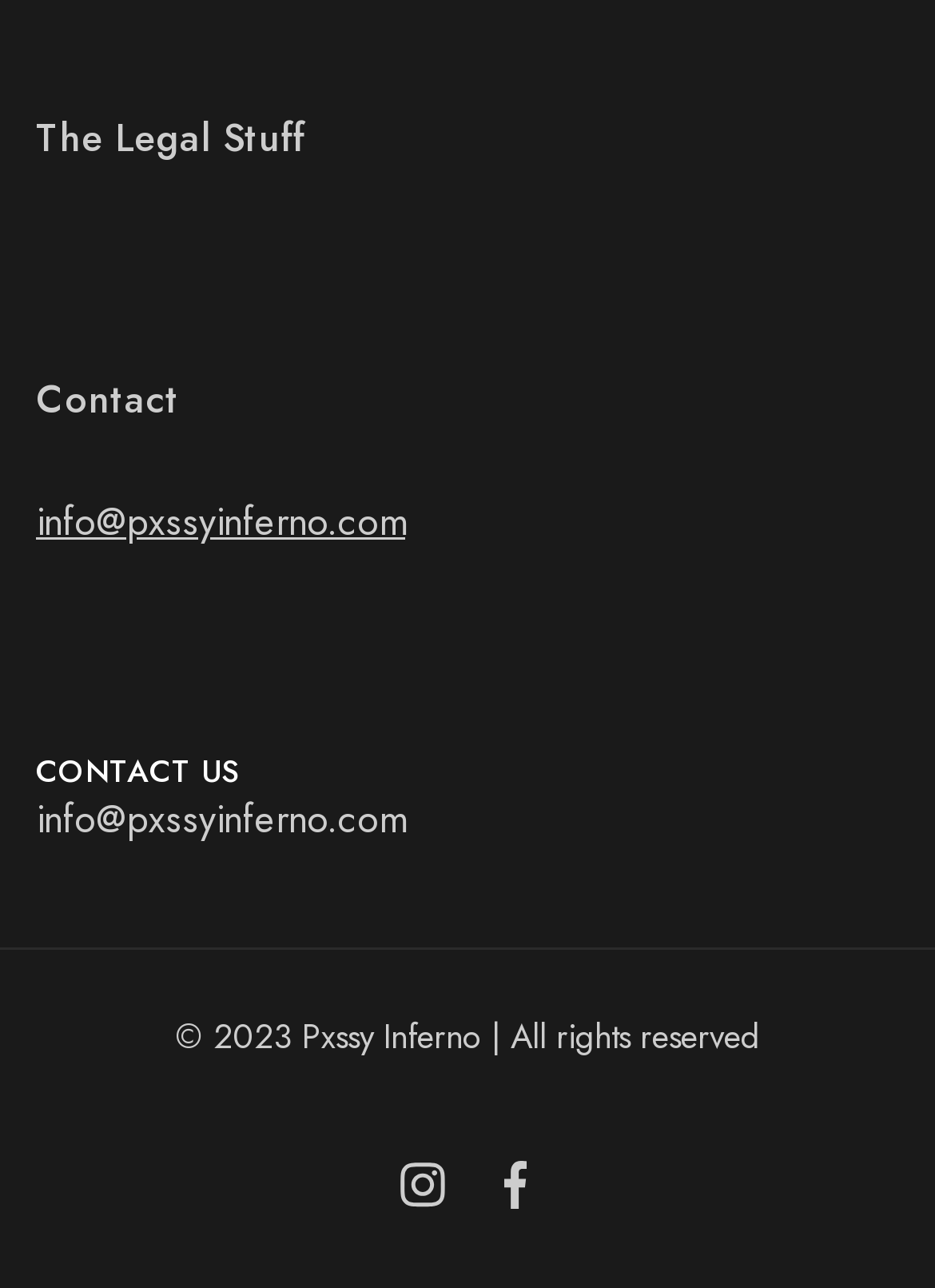How many social media links are present?
Answer the question with detailed information derived from the image.

I counted the number of link elements with empty text, which are likely social media links, and found two of them located at the bottom of the page.